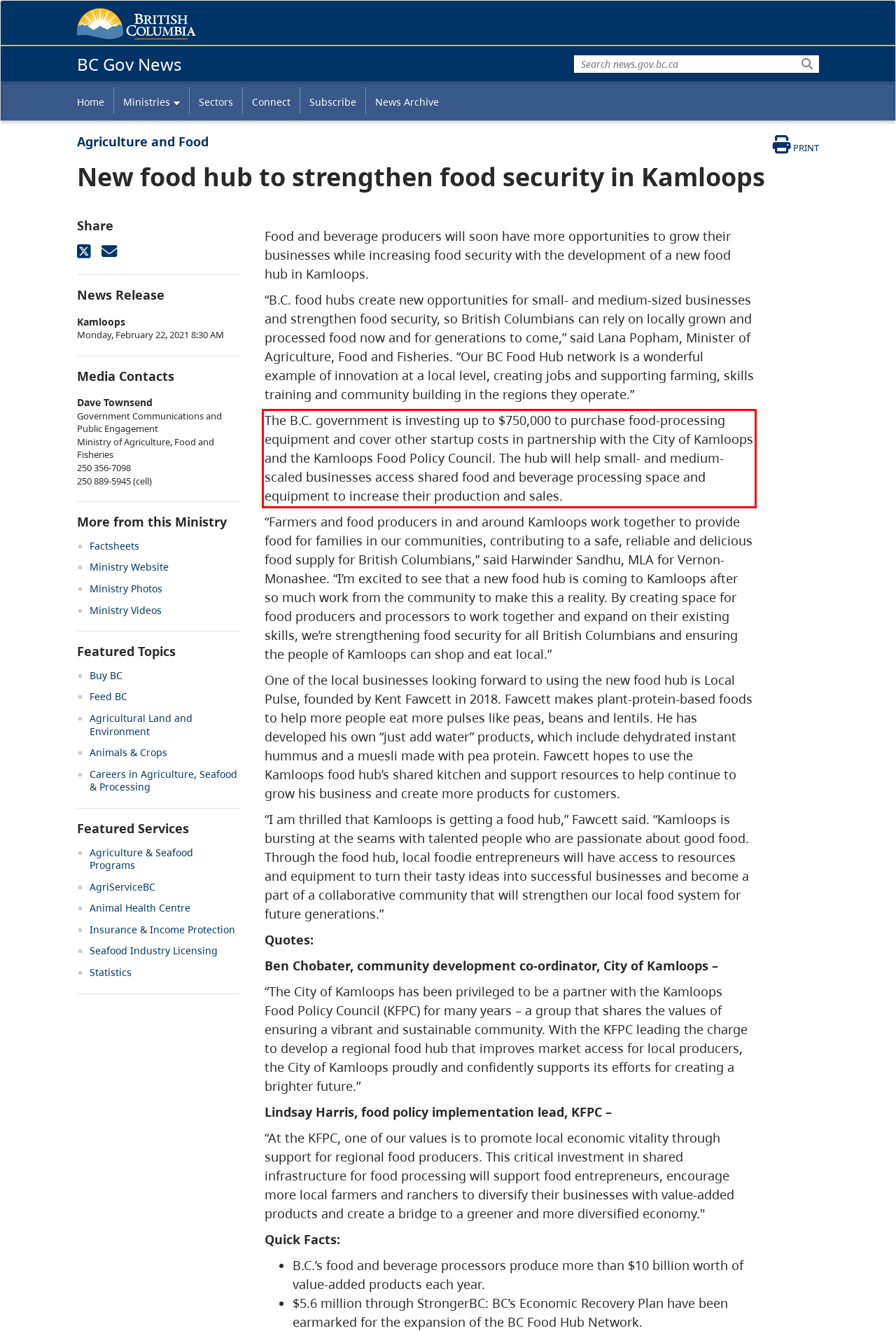You have a screenshot of a webpage, and there is a red bounding box around a UI element. Utilize OCR to extract the text within this red bounding box.

The B.C. government is investing up to $750,000 to purchase food-processing equipment and cover other startup costs in partnership with the City of Kamloops and the Kamloops Food Policy Council. The hub will help small- and medium-scaled businesses access shared food and beverage processing space and equipment to increase their production and sales.